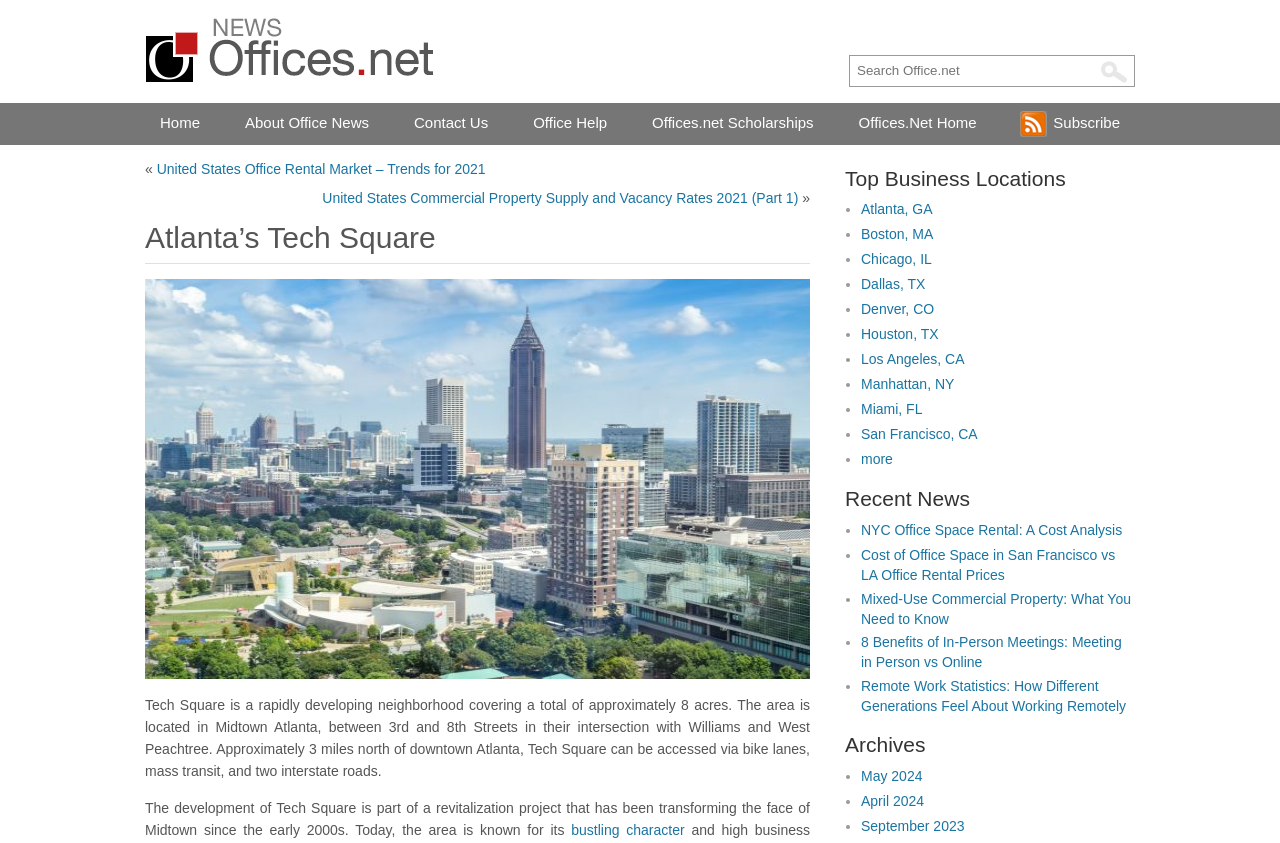What is the topic of the latest news article?
From the image, respond using a single word or phrase.

NYC Office Space Rental